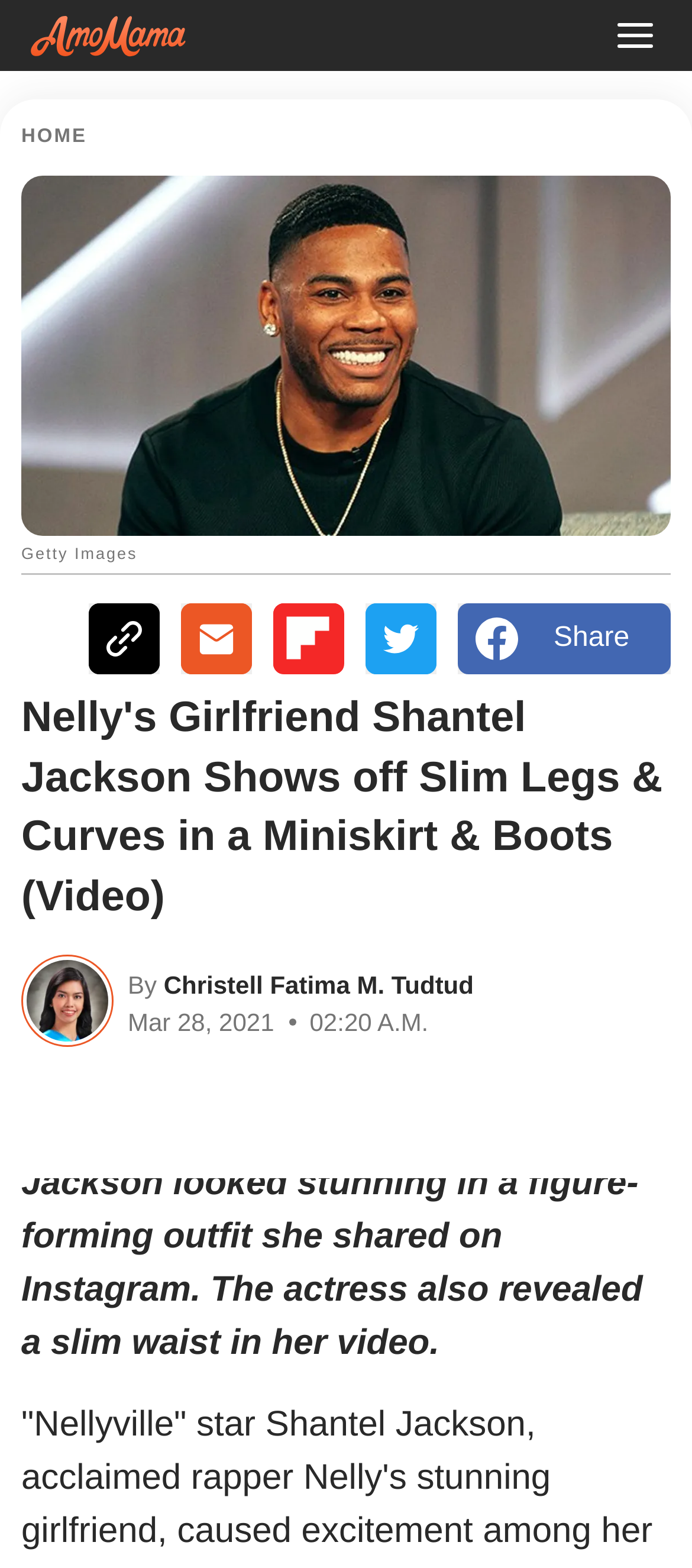Please provide a brief answer to the question using only one word or phrase: 
What is the primary topic of the article?

Shantel Jackson's video